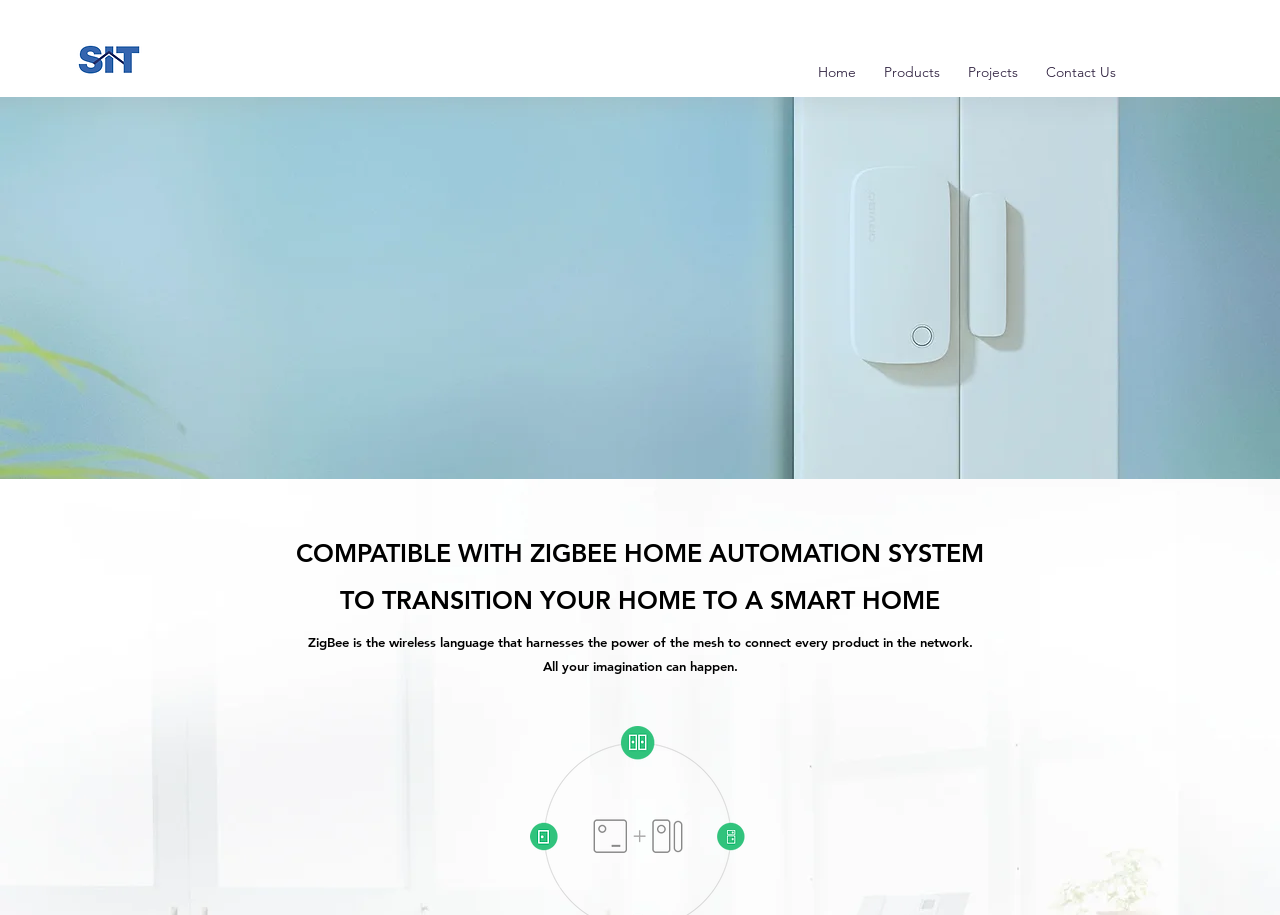Describe all the visual and textual components of the webpage comprehensively.

The webpage is about a door window sensor for smart home automation. At the top left corner, there is a logo of SIT, which is an image link. To the right of the logo, there is a navigation menu with links to "Home", "Products", "Projects", and "Contact Us". 

Below the navigation menu, there is a large background image that spans the entire width of the page. On top of this background image, there is a heading that reads "Door & Window Sensor" centered near the top of the page. 

Below the heading, there are four paragraphs of text. The first paragraph mentions that the door window sensor is compatible with ZigBee home automation systems. The second paragraph explains that the sensor can help transition a home to a smart home. The third paragraph provides more information about ZigBee, describing it as a wireless language that connects every product in the network. The fourth paragraph is a promotional message, stating that all imagination can happen with this technology.